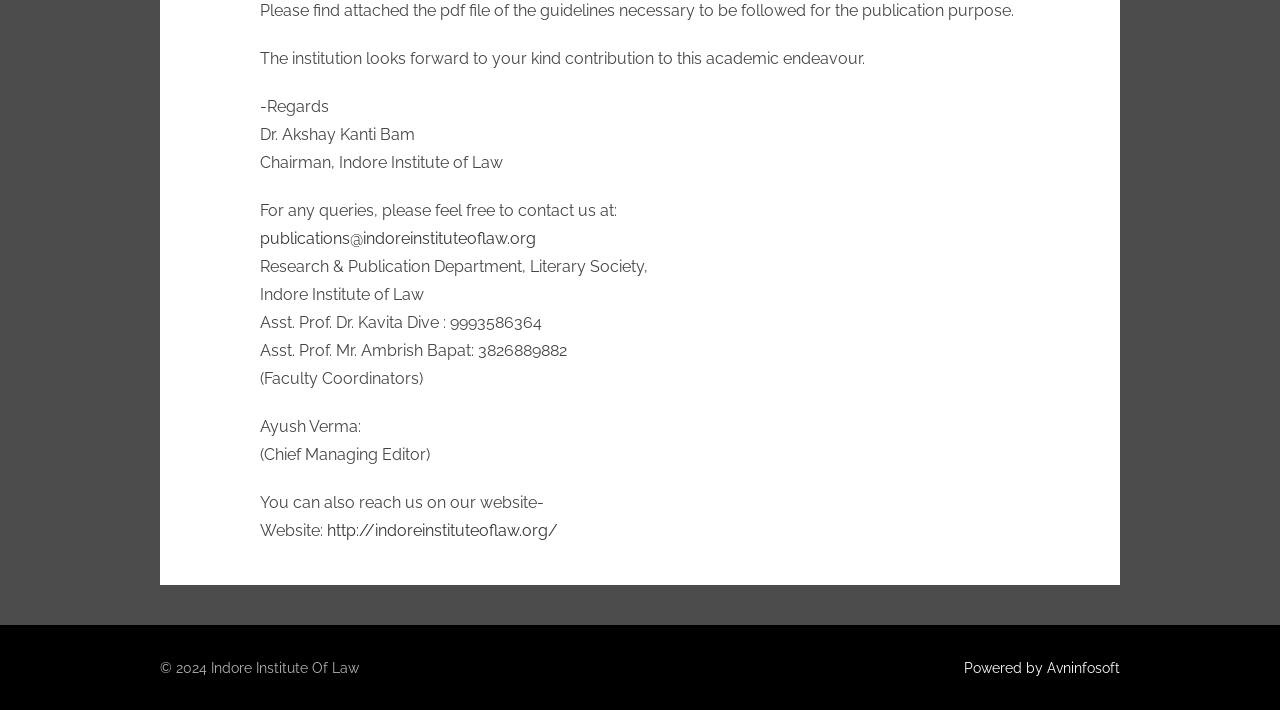Mark the bounding box of the element that matches the following description: "http://indoreinstituteoflaw.org/".

[0.255, 0.734, 0.436, 0.76]